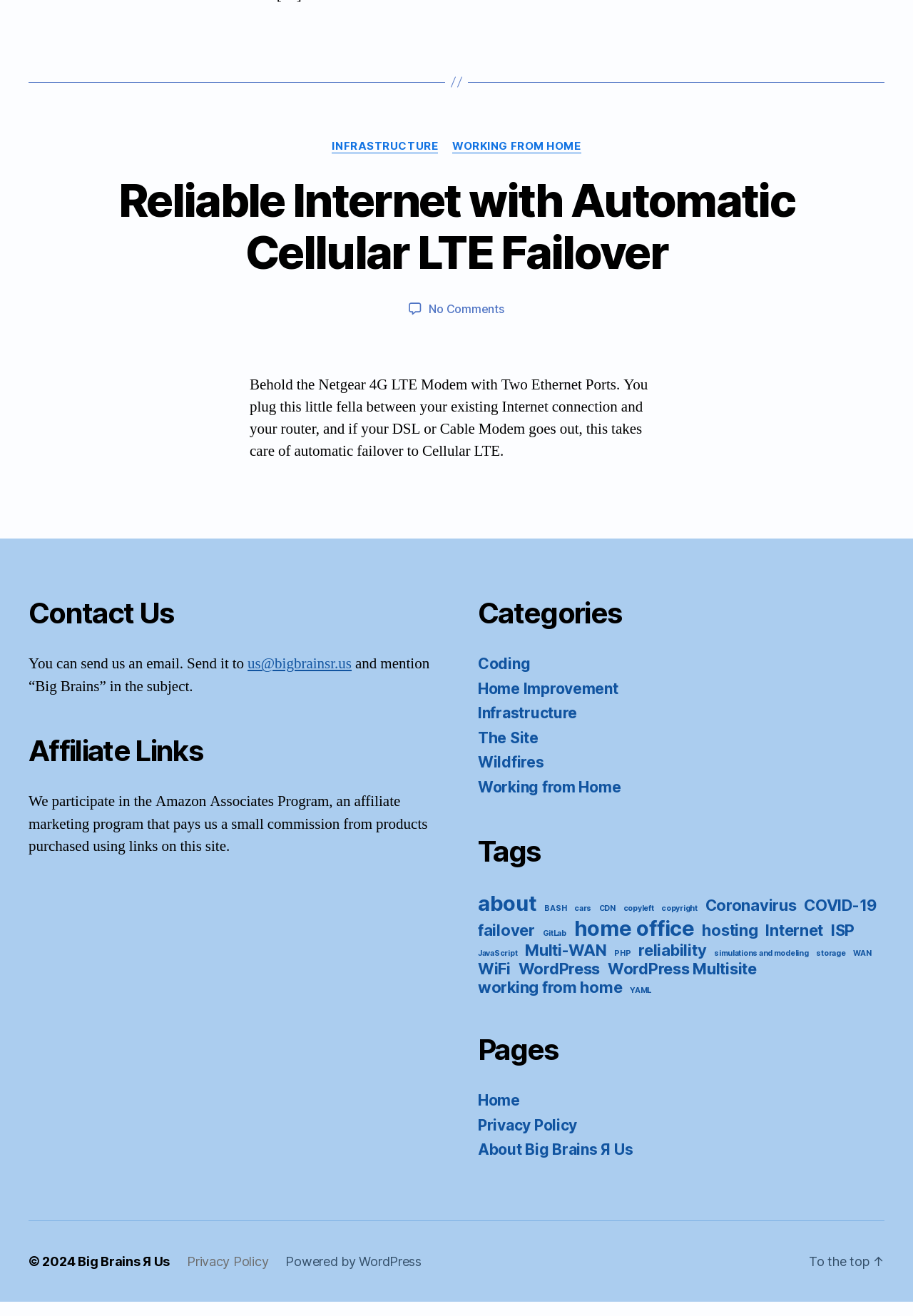Predict the bounding box coordinates of the area that should be clicked to accomplish the following instruction: "Click on the 'Reliable Internet with Automatic Cellular LTE Failover' link". The bounding box coordinates should consist of four float numbers between 0 and 1, i.e., [left, top, right, bottom].

[0.13, 0.142, 0.87, 0.223]